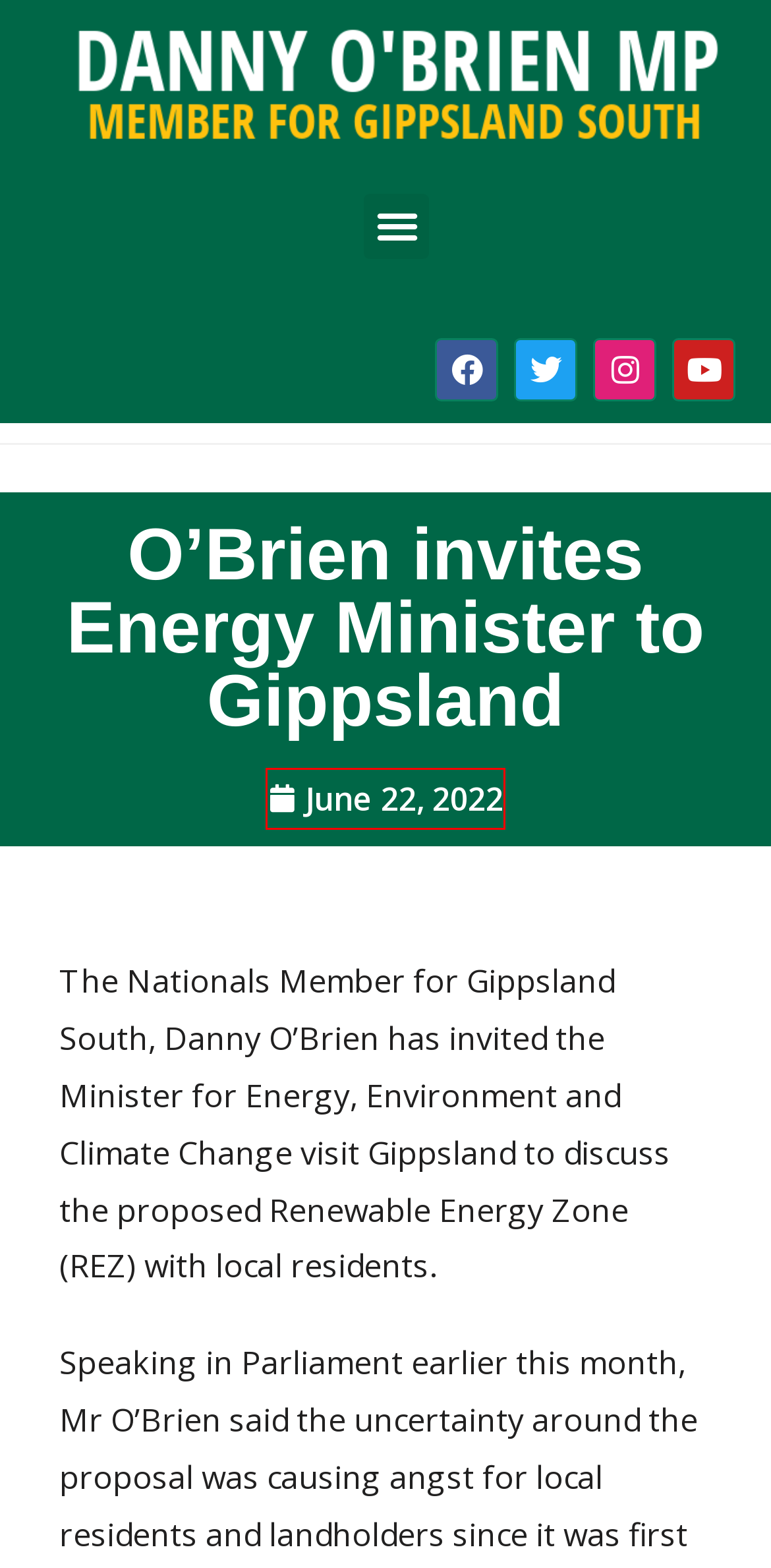Consider the screenshot of a webpage with a red bounding box and select the webpage description that best describes the new page that appears after clicking the element inside the red box. Here are the candidates:
A. Gippsland South – Danny O’Brien MP
B. EMERGENCY SERVICES TELECOMMUNICATIONS AUTHORITY – Danny O’Brien MP
C. Volunteer – Danny O’Brien MP
D. June 22, 2022 – Danny O’Brien MP
E. Danny O’Brien MP – Member for Gippsland South
F. Stay Updated – Danny O’Brien MP
G. Danny O’Brien – Danny O’Brien MP
H. Contact – Danny O’Brien MP

D